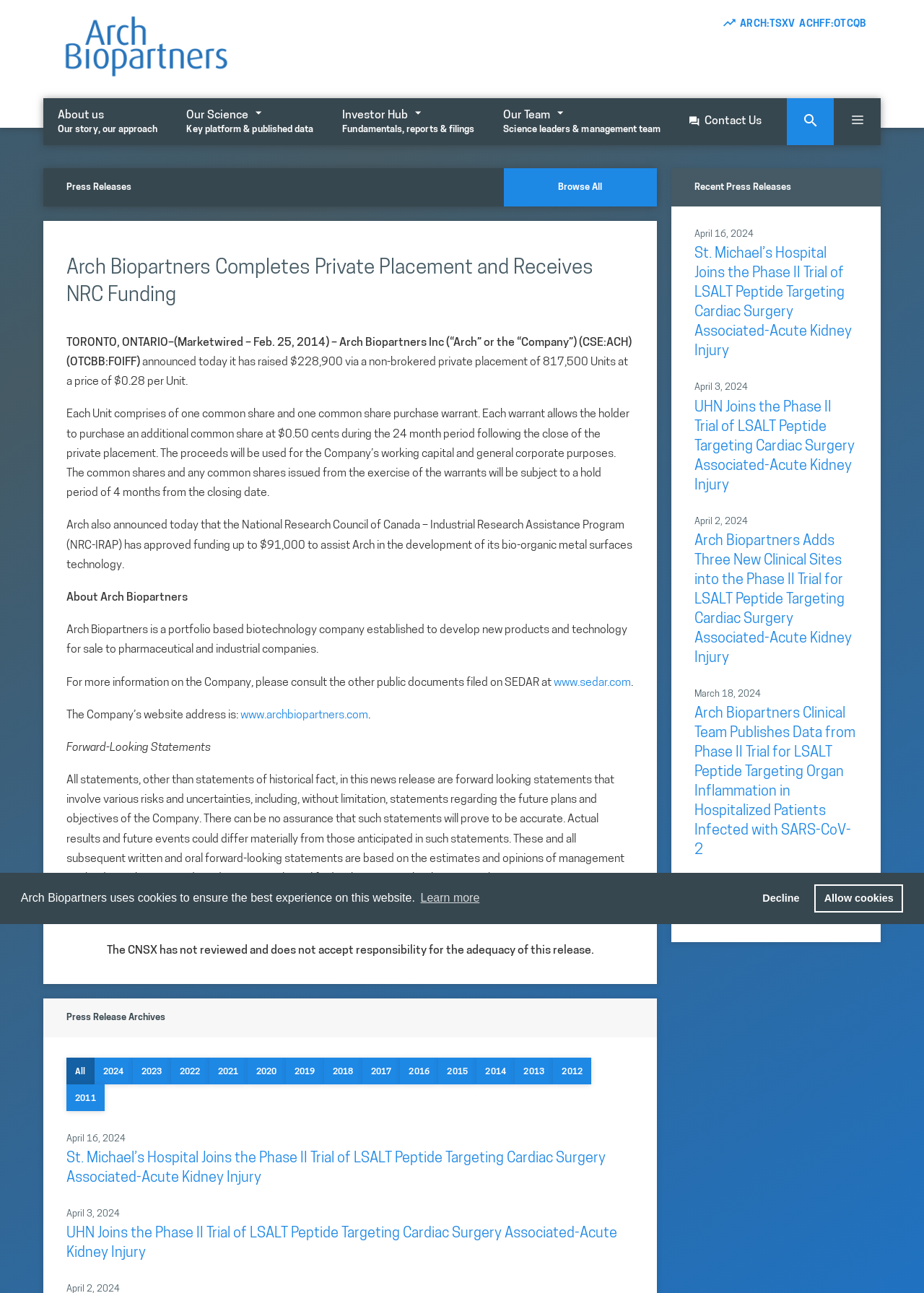Indicate the bounding box coordinates of the element that must be clicked to execute the instruction: "Click on the 'PRINT DATA SHEET' link". The coordinates should be given as four float numbers between 0 and 1, i.e., [left, top, right, bottom].

None